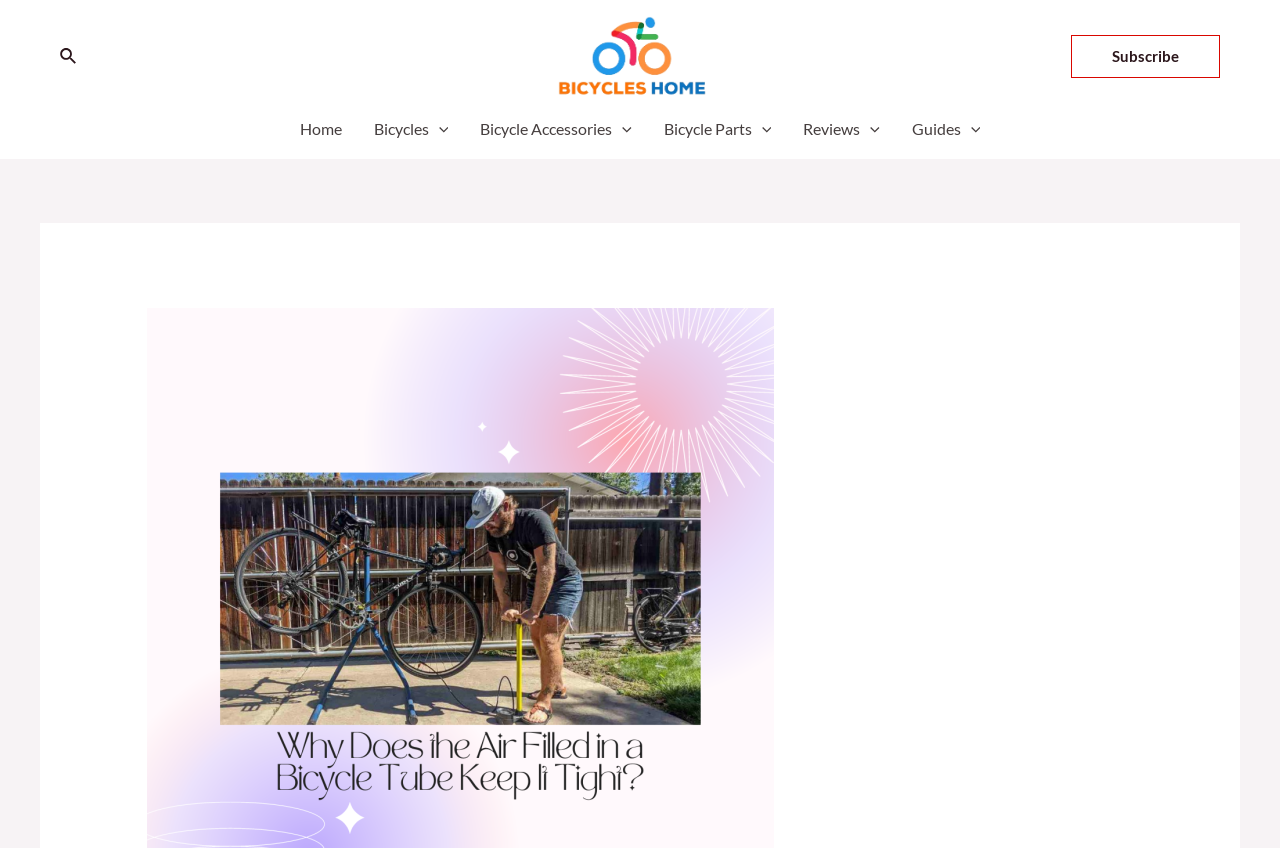Reply to the question with a brief word or phrase: What is the logo of the website?

logo